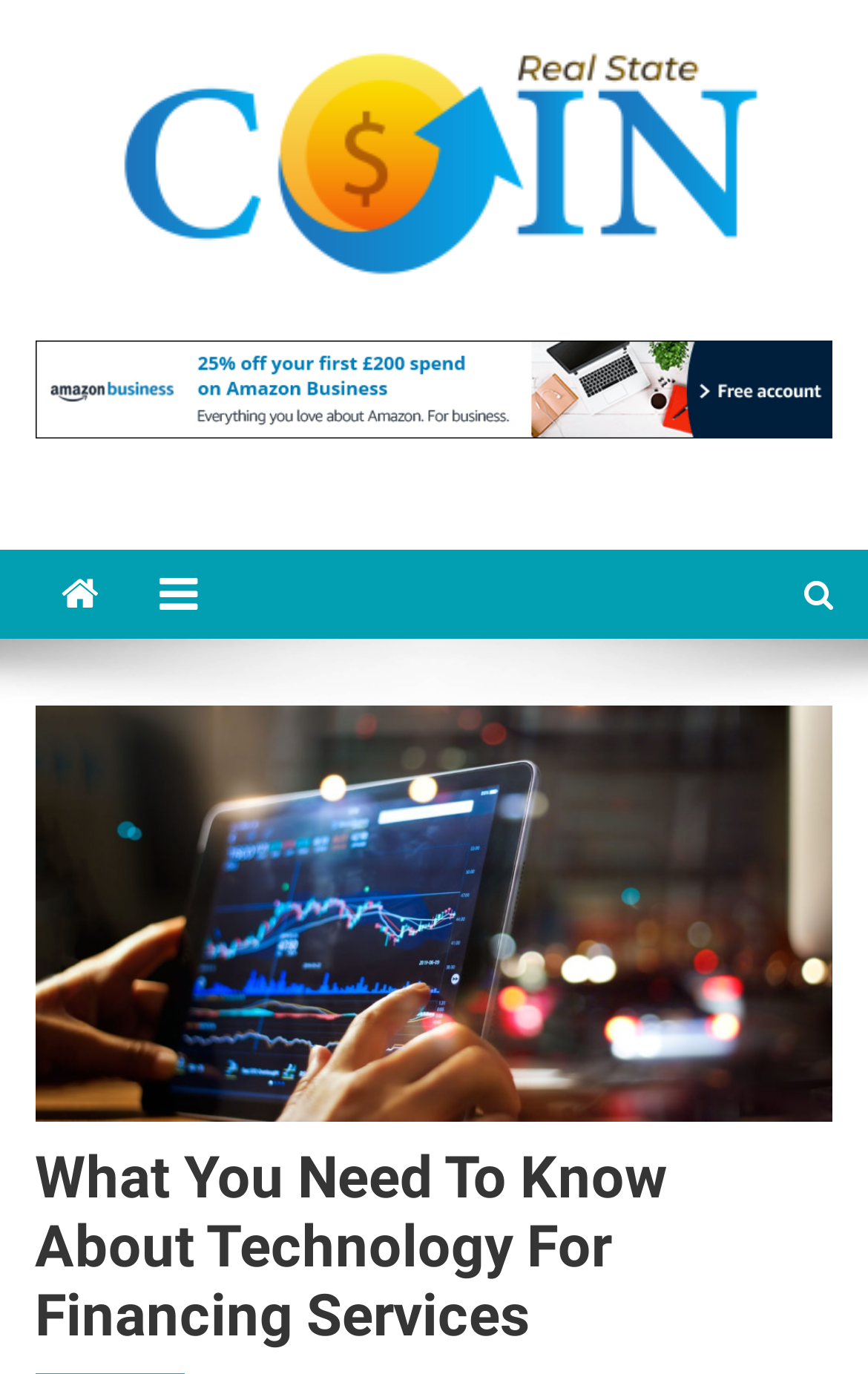Locate the bounding box of the UI element described in the following text: "parent_node: Realstate Coin".

[0.112, 0.105, 0.888, 0.131]